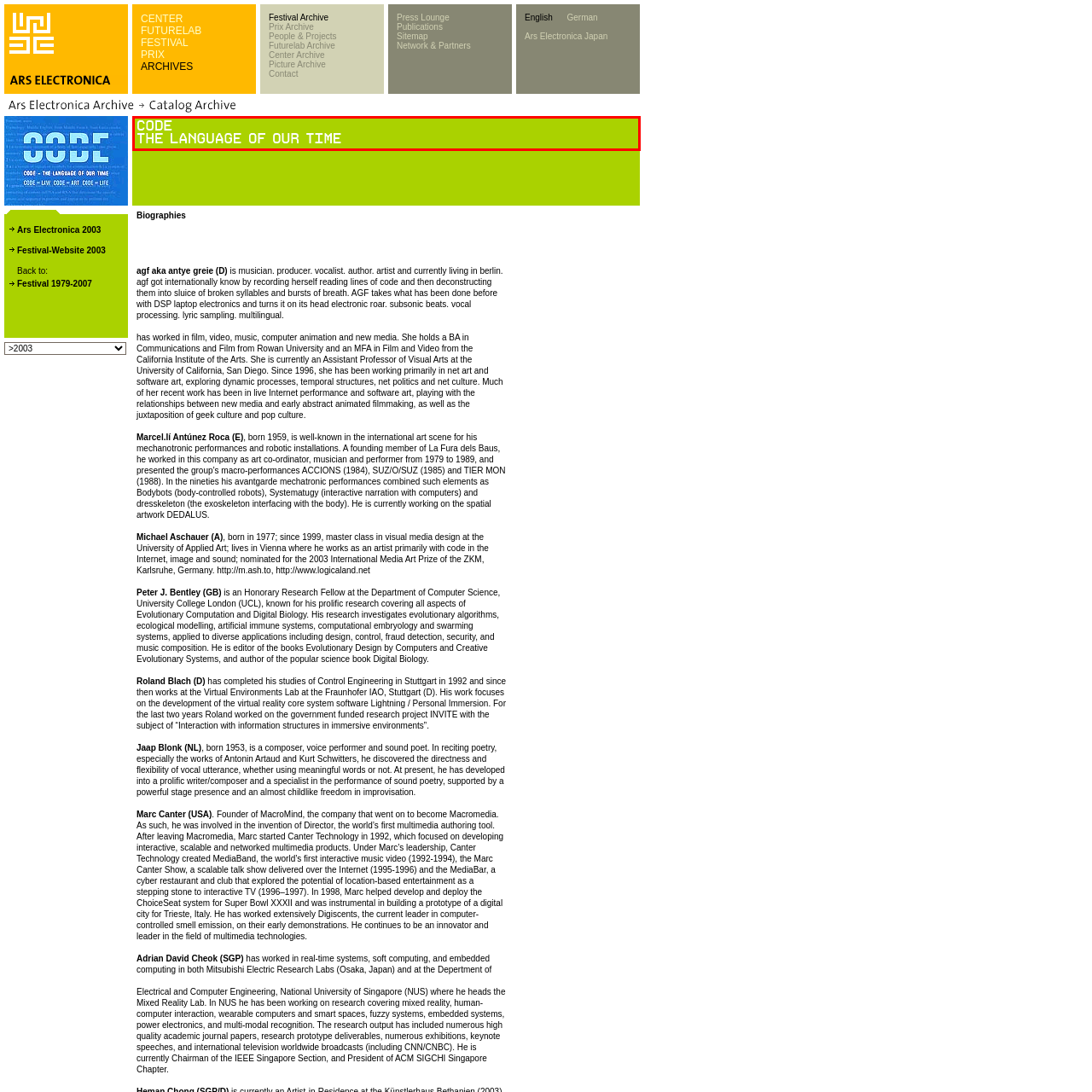Offer a comprehensive narrative for the image inside the red bounding box.

The image features the text "CODE THE LANGUAGE OF OUR TIME" in a bold, modern font. The striking color scheme highlights the connection between technology and contemporary communication, emphasizing the pivotal role of coding in shaping our digital future. As an evocative phrase, it suggests that coding is not merely a technical skill but a fundamental mode of expression in our society, influencing various aspects from art to industry. This visual representation invites viewers to reflect on the importance of coding literacy in the modern age.